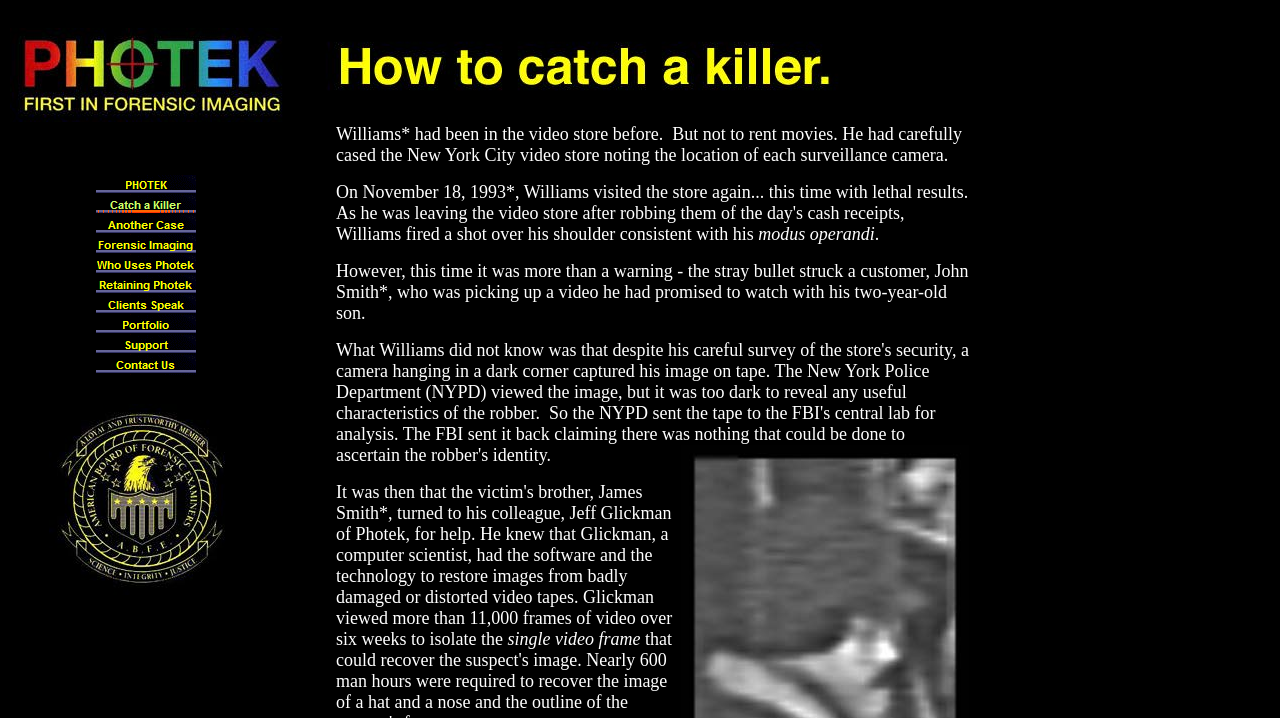What is the name of the company? Using the information from the screenshot, answer with a single word or phrase.

PHOTEK